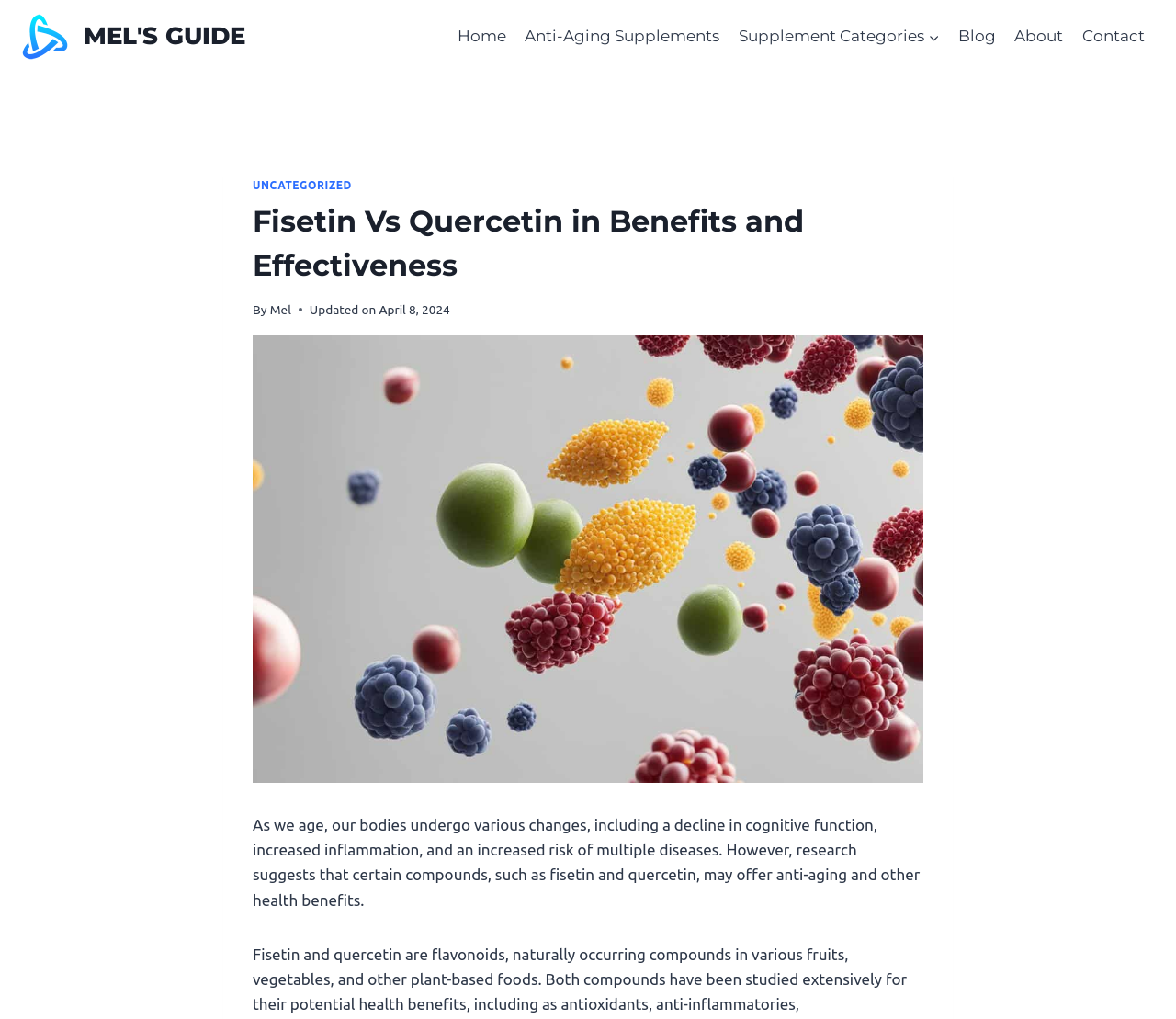Determine the primary headline of the webpage.

Fisetin Vs Quercetin in Benefits and Effectiveness